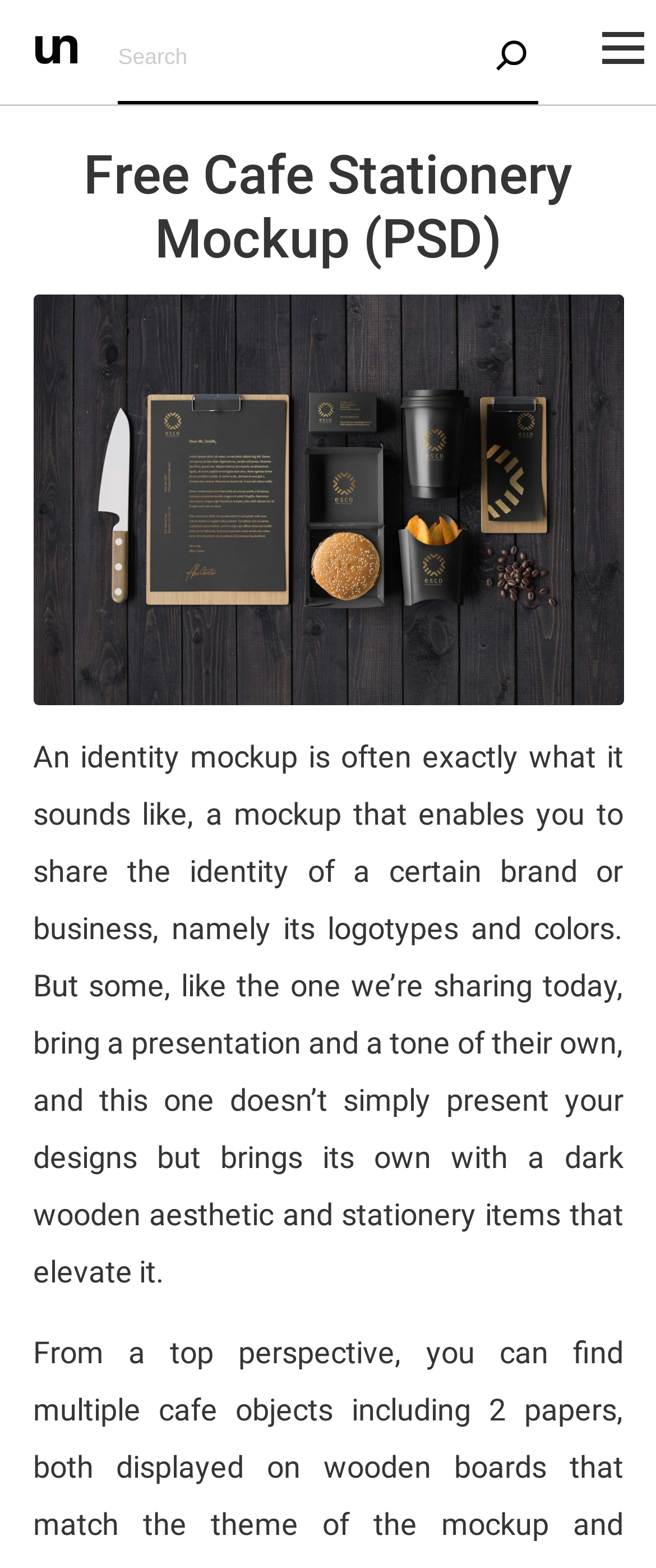Please identify the webpage's heading and generate its text content.

Free Cafe Stationery Mockup (PSD)